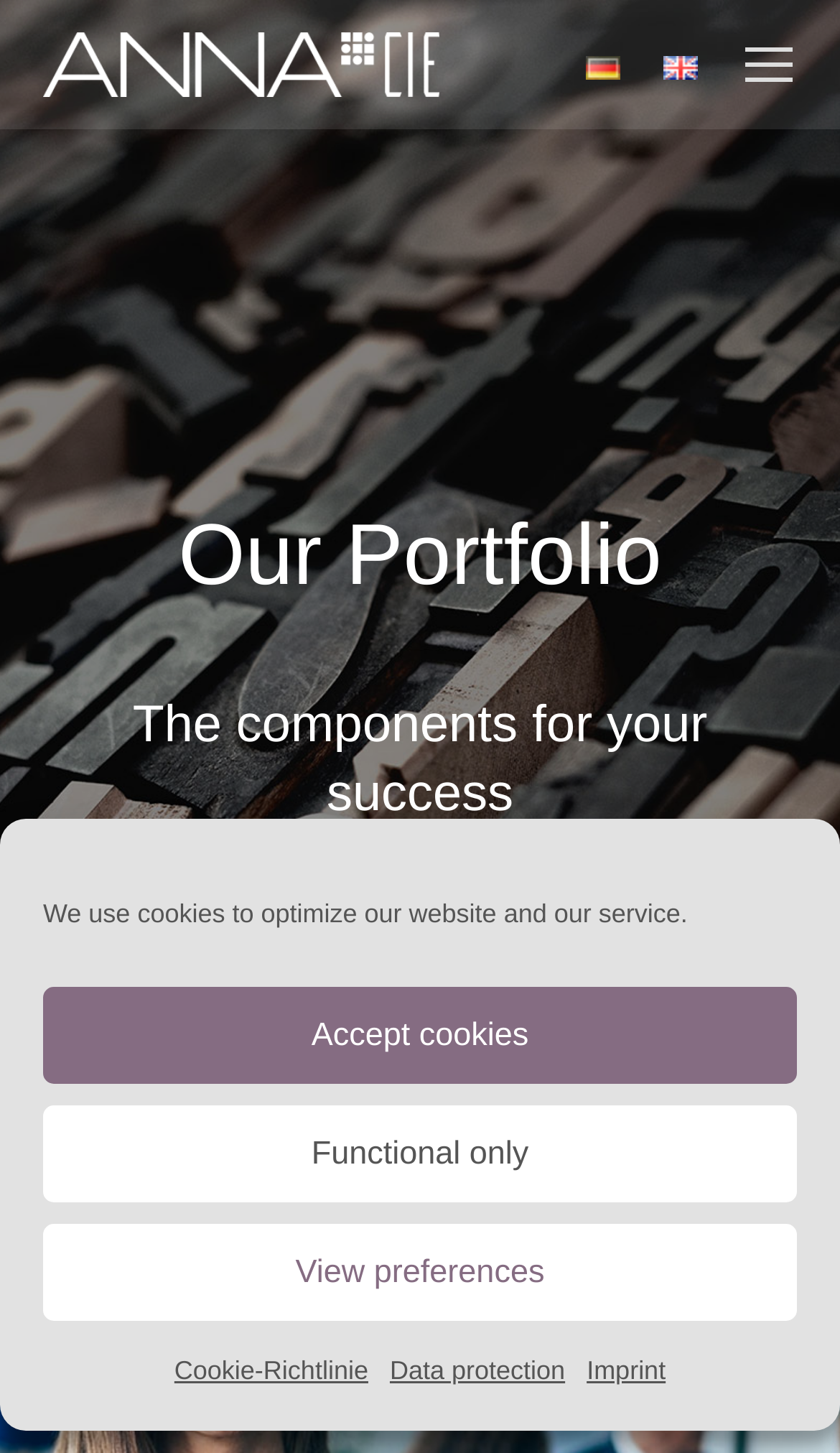Please find the bounding box coordinates of the section that needs to be clicked to achieve this instruction: "Search".

None